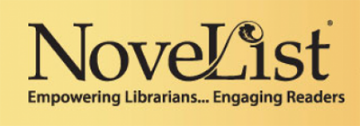What is the mission of NoveList?
Please use the visual content to give a single word or phrase answer.

Empowering librarians and engaging readers